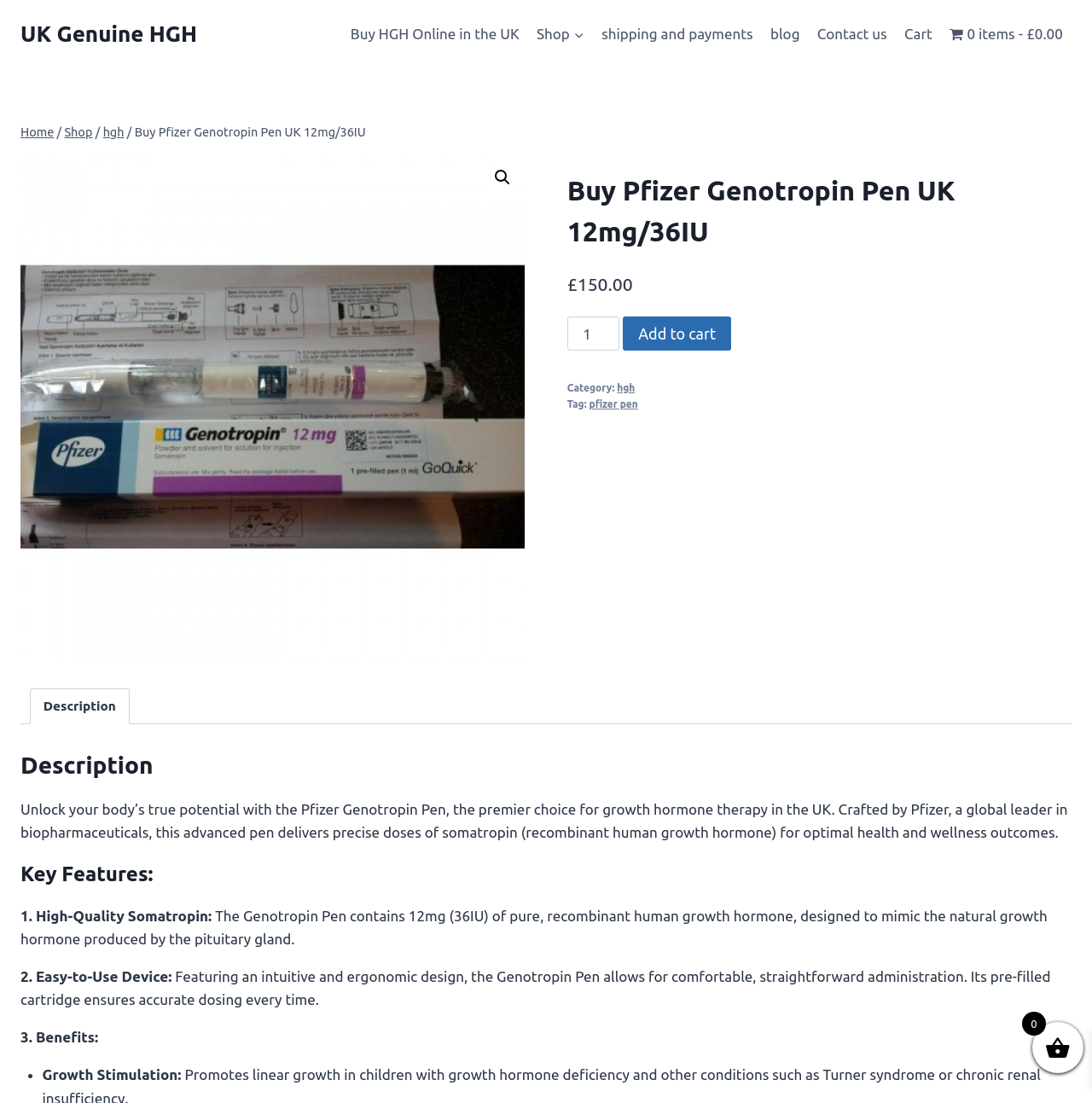For the given element description blog, determine the bounding box coordinates of the UI element. The coordinates should follow the format (top-left x, top-left y, bottom-right x, bottom-right y) and be within the range of 0 to 1.

[0.697, 0.013, 0.74, 0.049]